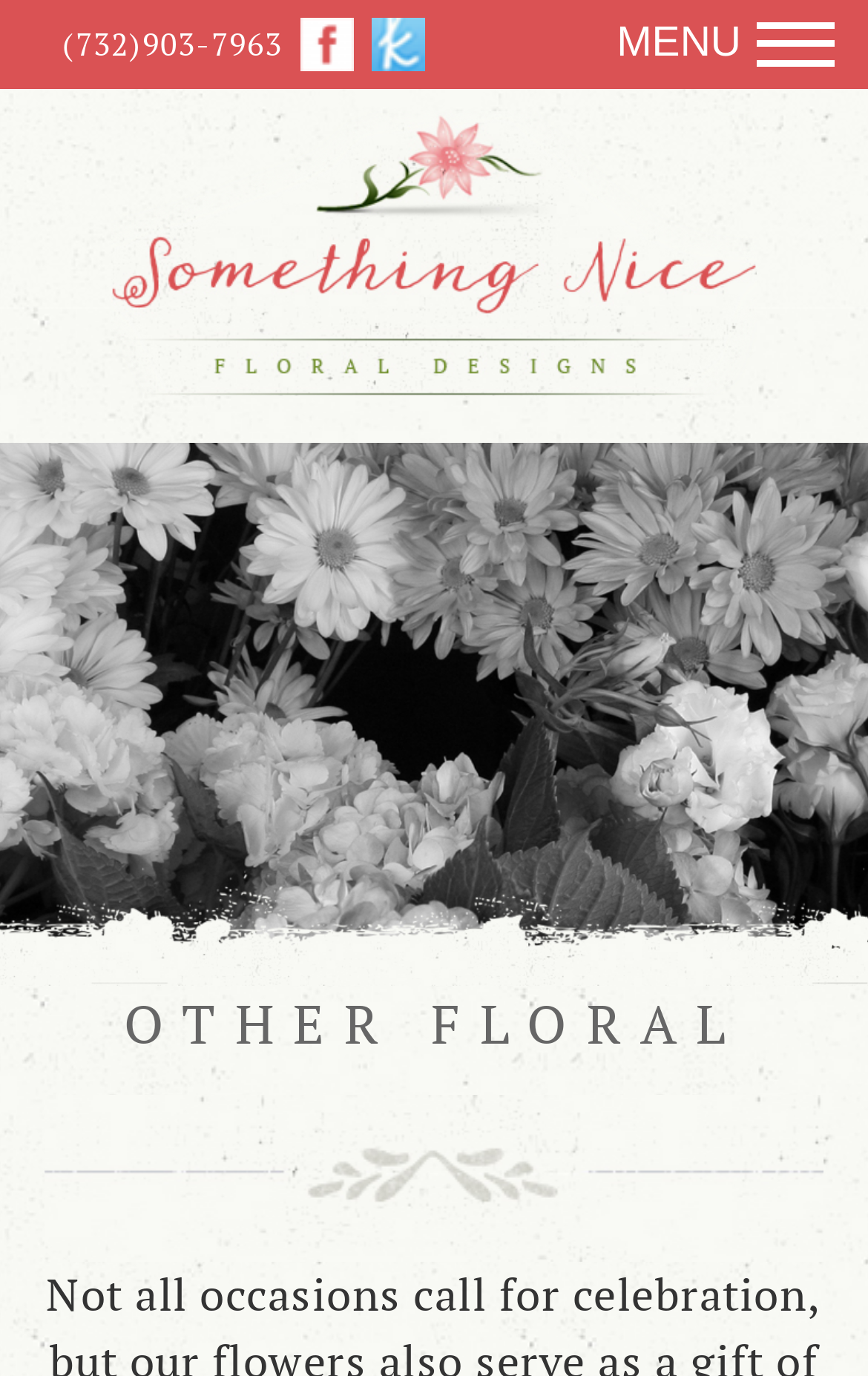Identify the bounding box coordinates for the UI element described as: "Menu".

[0.0, 0.0, 1.0, 0.065]